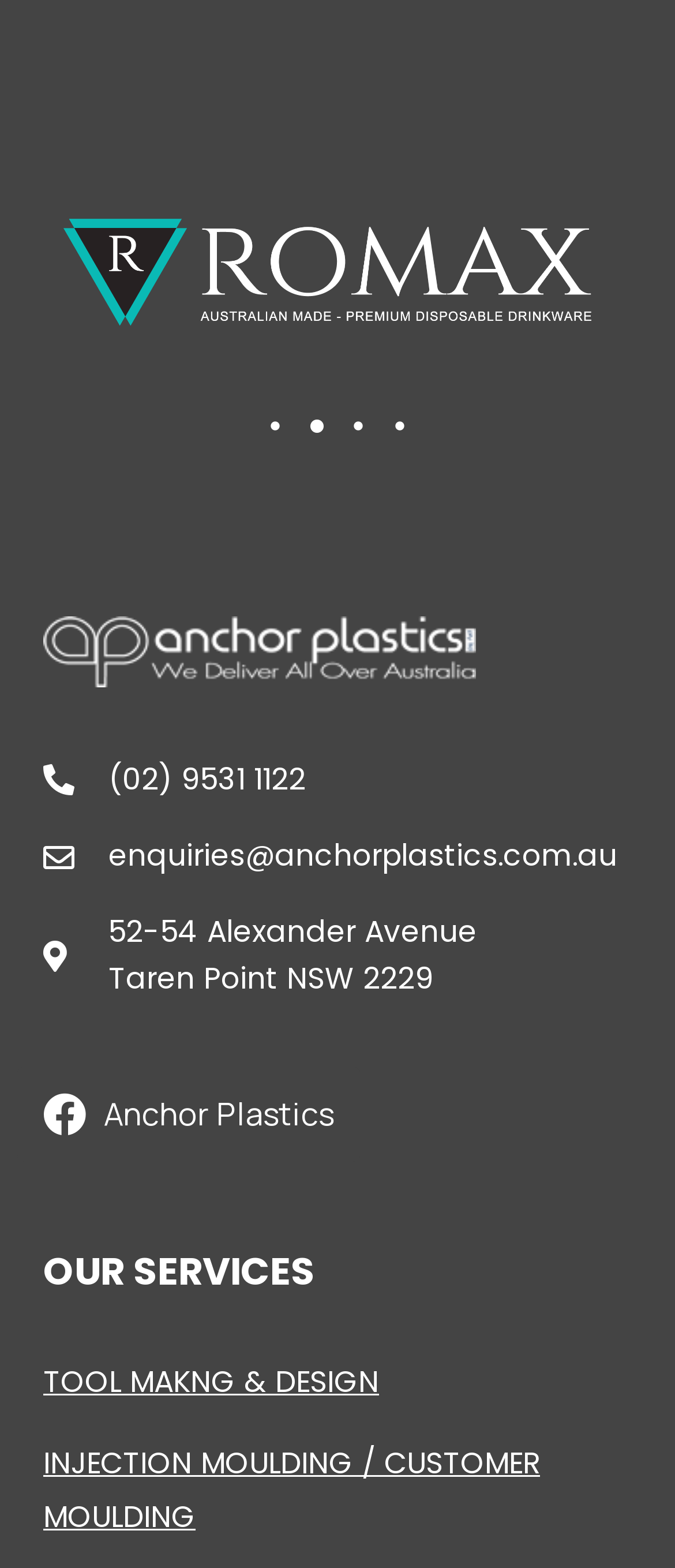Based on the image, provide a detailed response to the question:
How many services are listed?

I counted the number of link elements under the 'OUR SERVICES' heading, which are 'TOOL MAKNG & DESIGN' and 'INJECTION MOULDING / CUSTOMER MOULDING', indicating that there are 2 services listed.